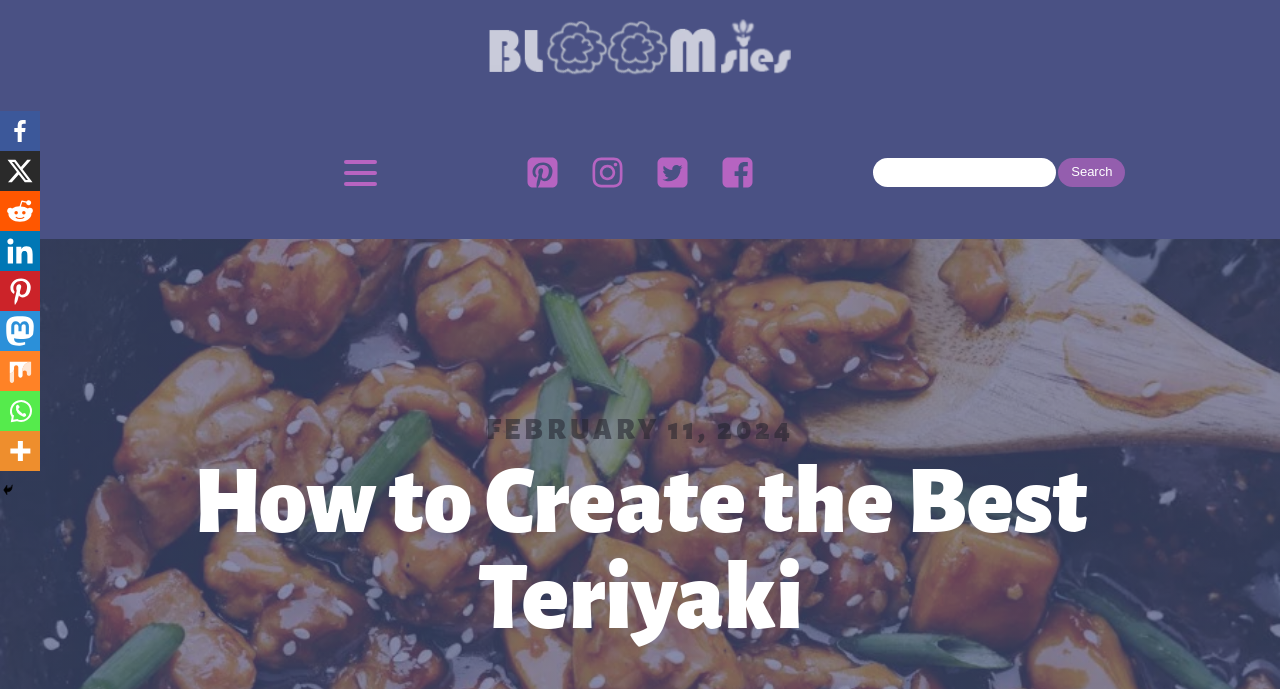Give a detailed account of the webpage, highlighting key information.

This webpage is about creating the best teriyaki, with a focus on the classic condiment's sweet and salty flavors. At the top, there are four social media links, including Pinterest, Instagram, Twitter, and Facebook, each represented by an icon. 

To the right of these icons, there is a search bar with a textbox and a "Search" button. Below the search bar, the date "FEBRUARY 11, 2024" is displayed. 

The main heading "How to Create the Best Teriyaki" is centered on the page, spanning almost the entire width. 

On the left side of the page, there is a vertical list of links to various social media platforms, including Facebook, Reddit, Linkedin, Pinterest, Mastodon, Mix, Whatsapp, and More. The "More" link has an accompanying image. 

Additionally, there is a "Hide" button at the bottom left corner of the page.